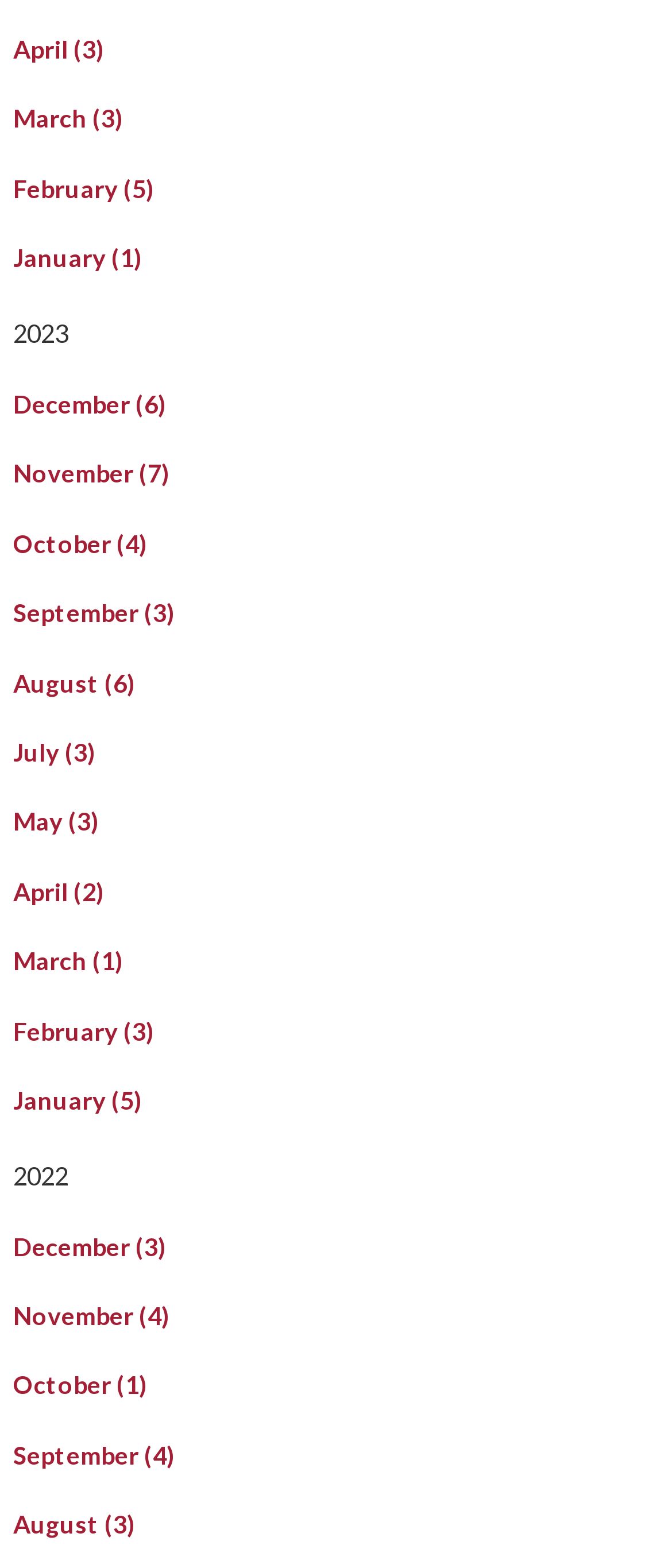Please locate the clickable area by providing the bounding box coordinates to follow this instruction: "Go to February 2023 page".

[0.02, 0.109, 0.98, 0.132]